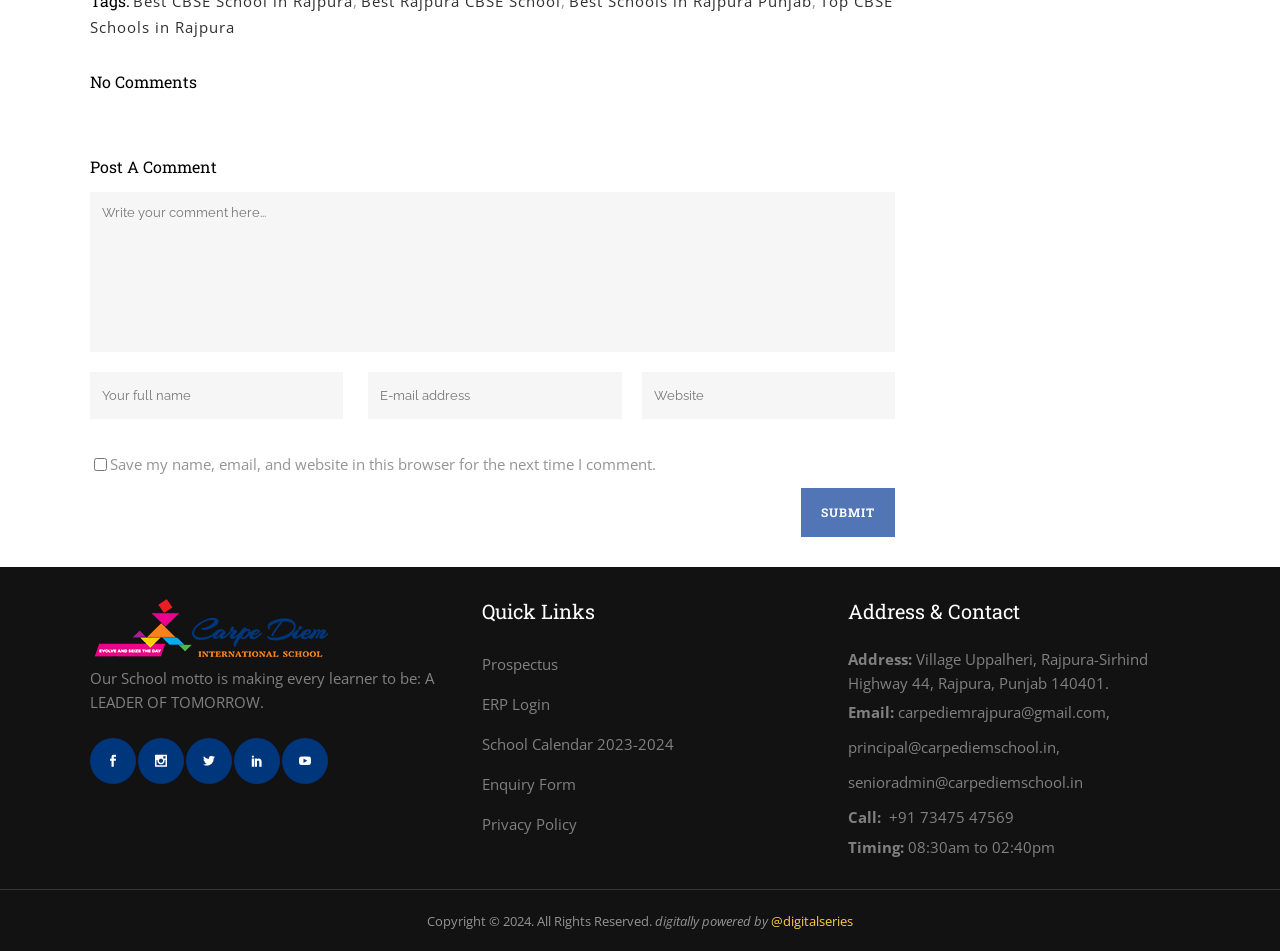Pinpoint the bounding box coordinates for the area that should be clicked to perform the following instruction: "Write a comment".

[0.07, 0.202, 0.699, 0.37]